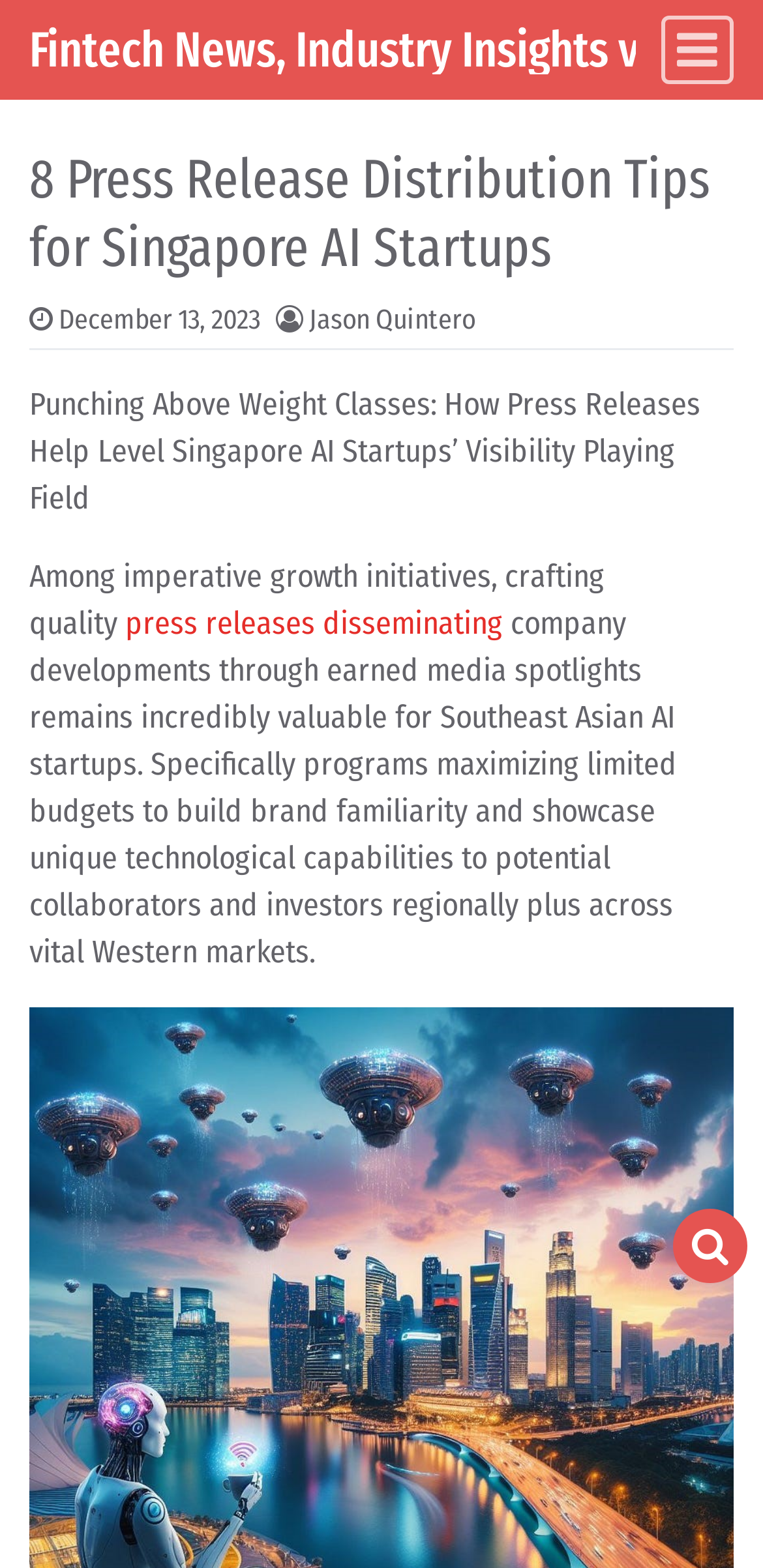Reply to the question with a brief word or phrase: What is the date of the article?

December 13, 2023